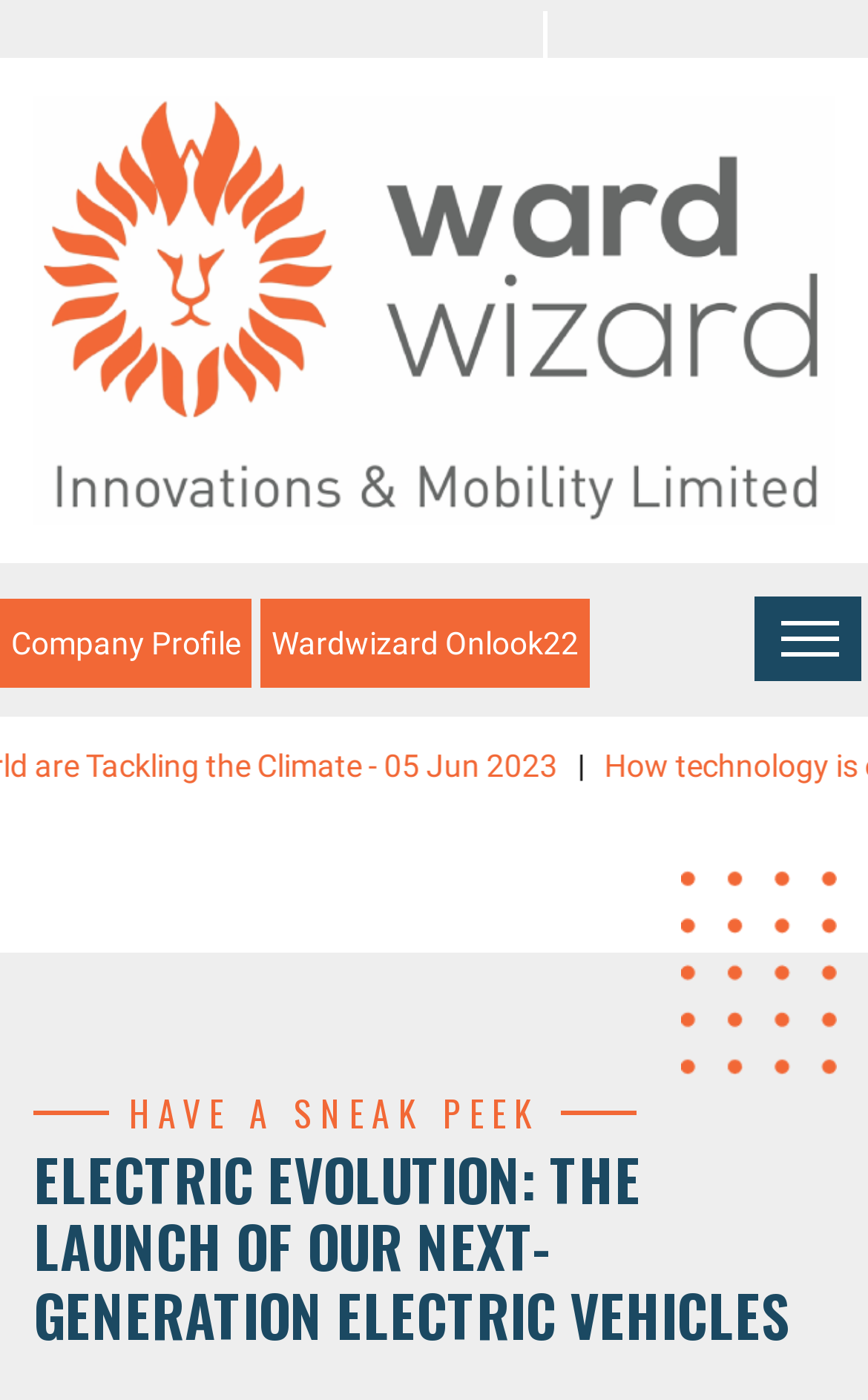Bounding box coordinates are given in the format (top-left x, top-left y, bottom-right x, bottom-right y). All values should be floating point numbers between 0 and 1. Provide the bounding box coordinate for the UI element described as: Wardwizard Onlook22

[0.3, 0.427, 0.679, 0.491]